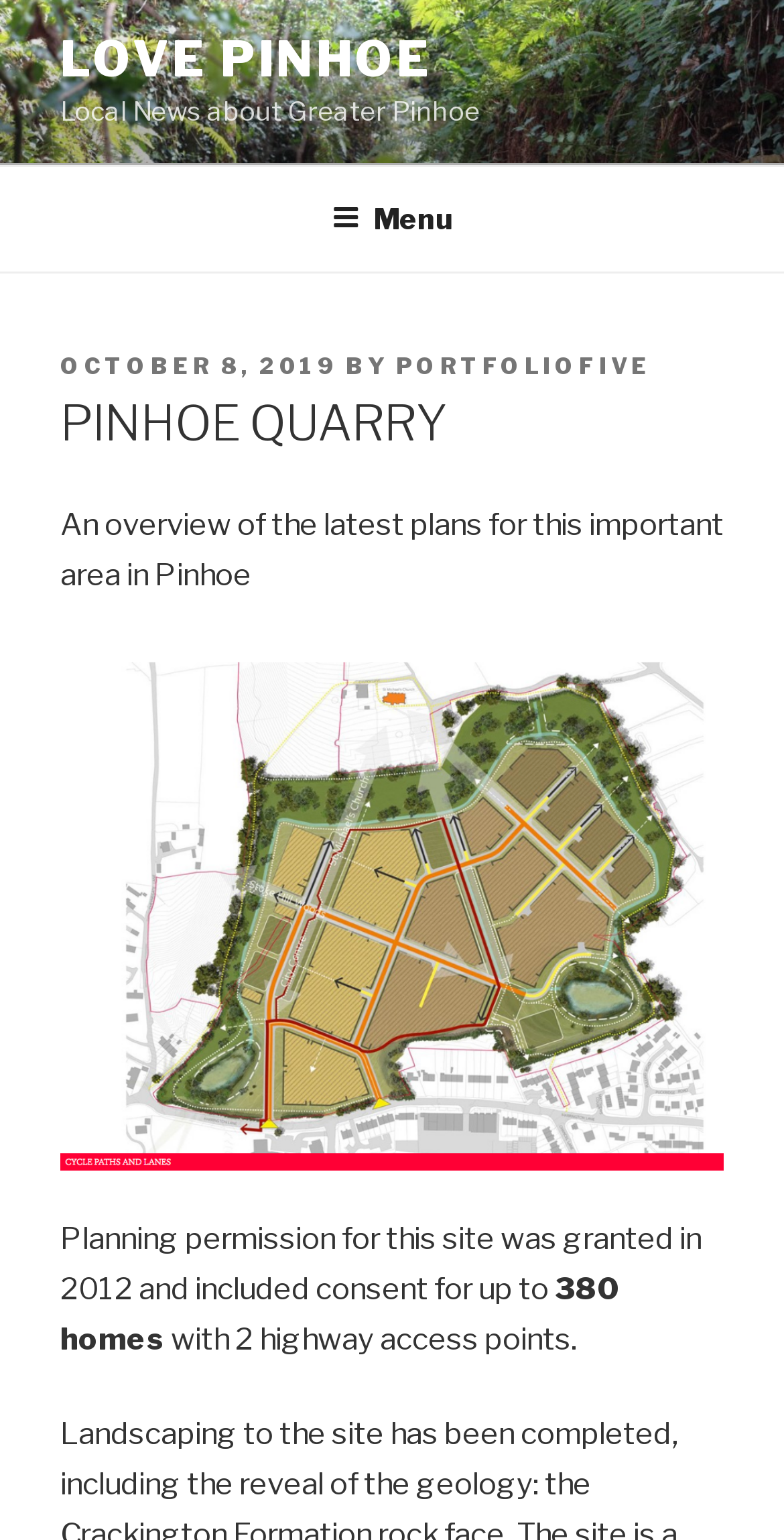Give a short answer using one word or phrase for the question:
How many homes are planned to be built on the site?

380